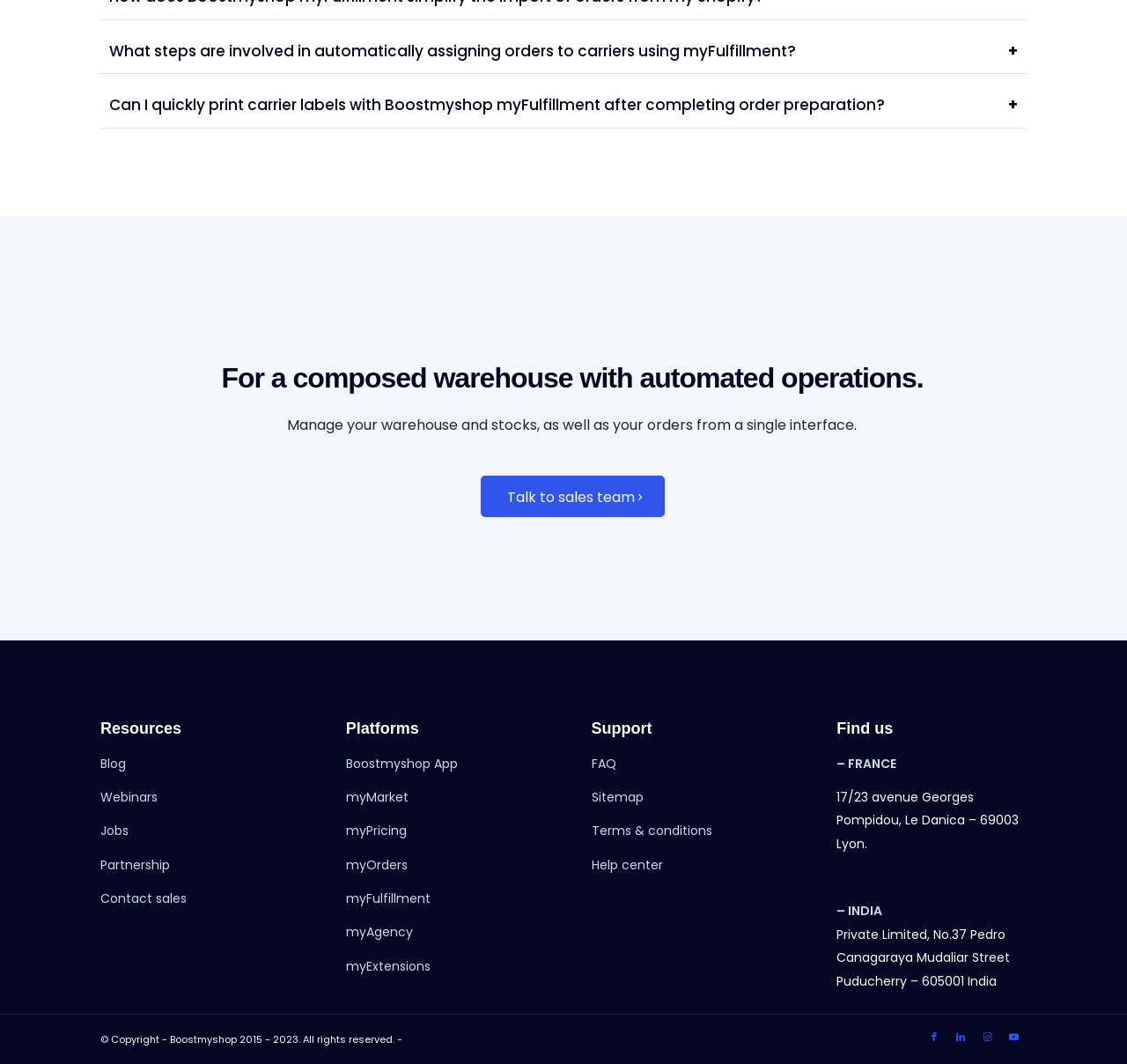What is the purpose of the 'Help center' link?
Please use the image to deliver a detailed and complete answer.

The 'Help center' link is likely intended to provide users with access to support resources, such as FAQs, tutorials, and troubleshooting guides. This link is part of the support section on the webpage, which suggests that it is an important resource for users who need help with the platform.